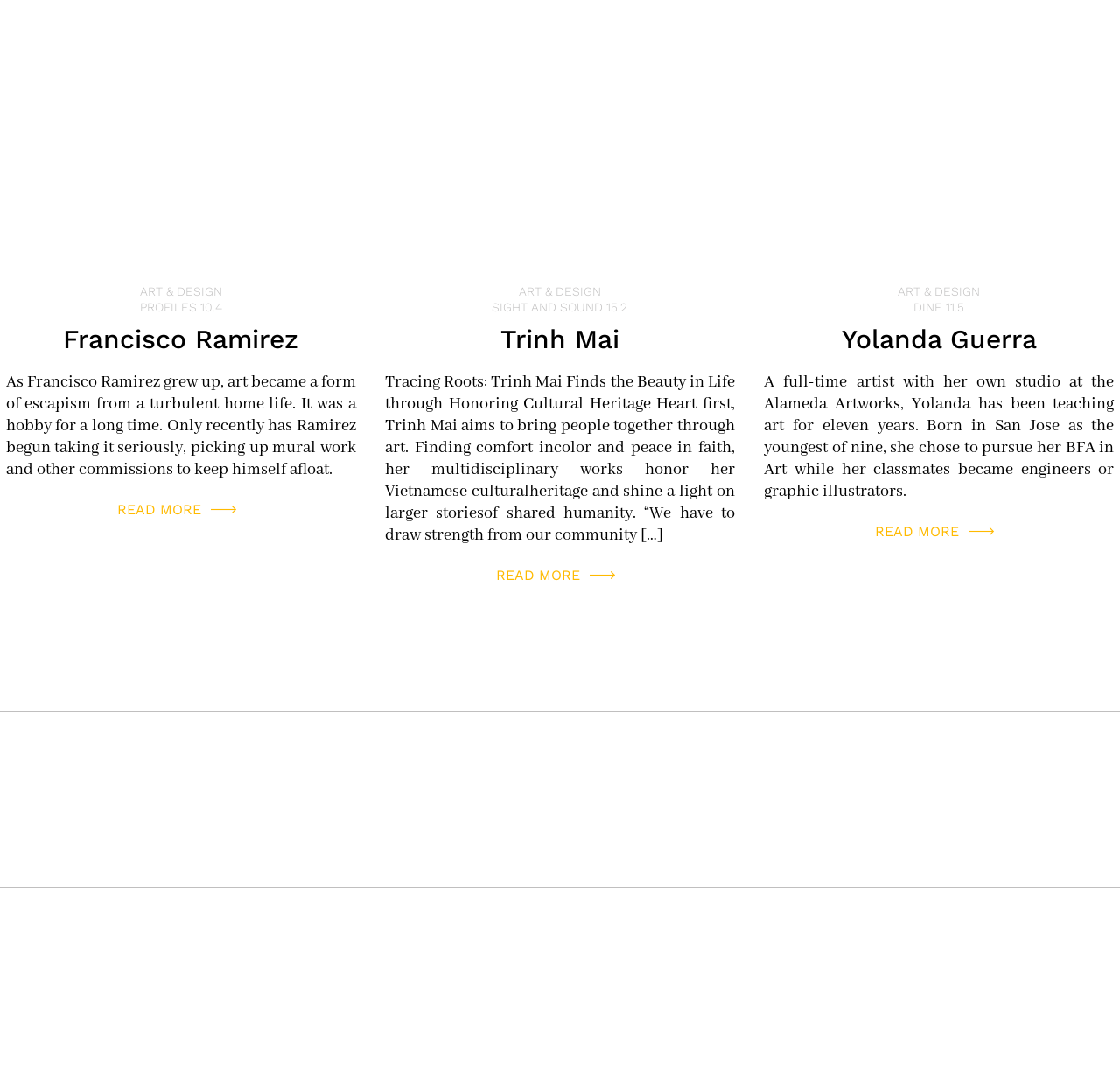Please locate the bounding box coordinates for the element that should be clicked to achieve the following instruction: "Read more about Yolanda Guerra". Ensure the coordinates are given as four float numbers between 0 and 1, i.e., [left, top, right, bottom].

[0.781, 0.484, 0.896, 0.499]